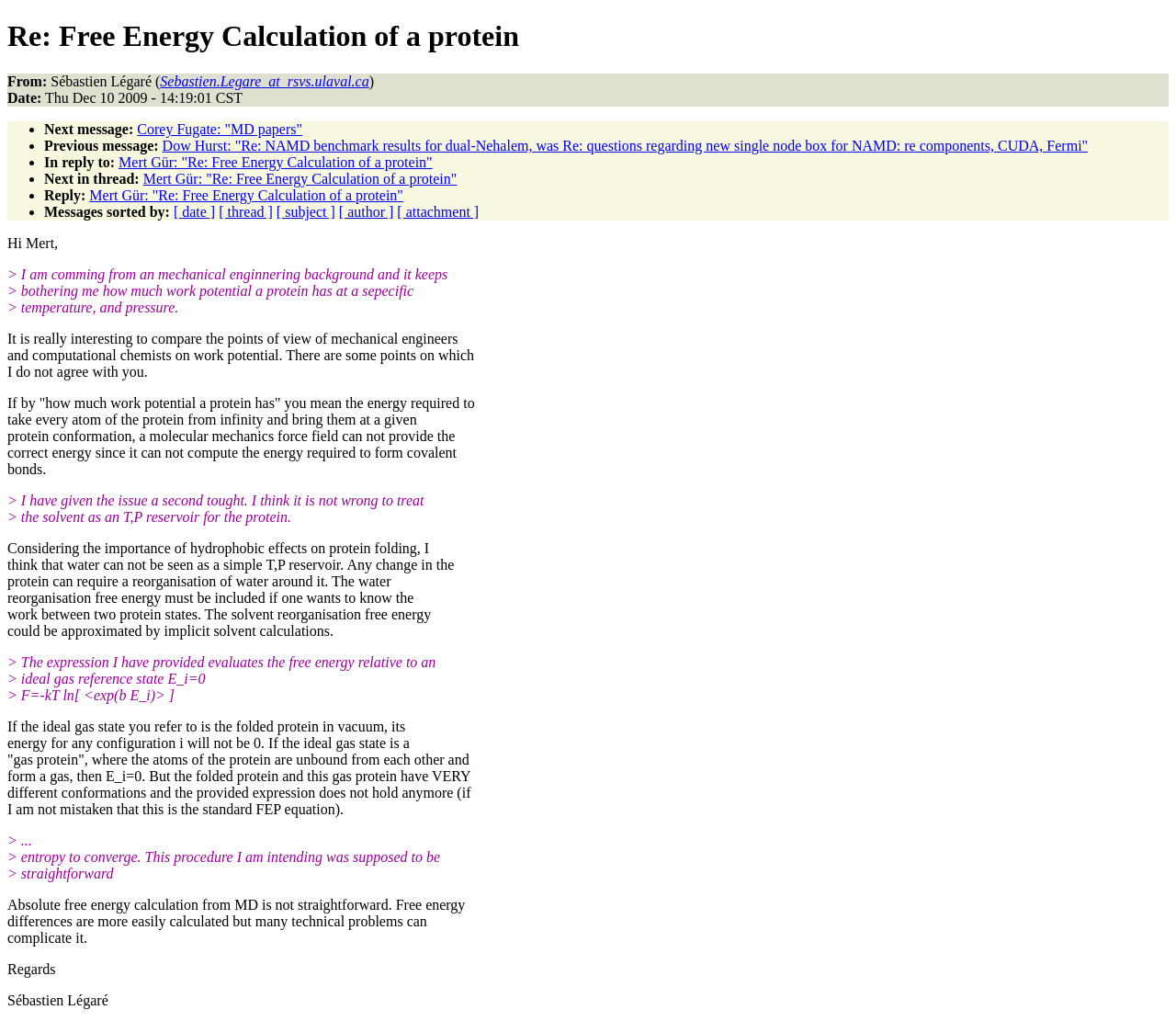Who is the sender of the email?
Provide a concise answer using a single word or phrase based on the image.

Sébastien Légaré